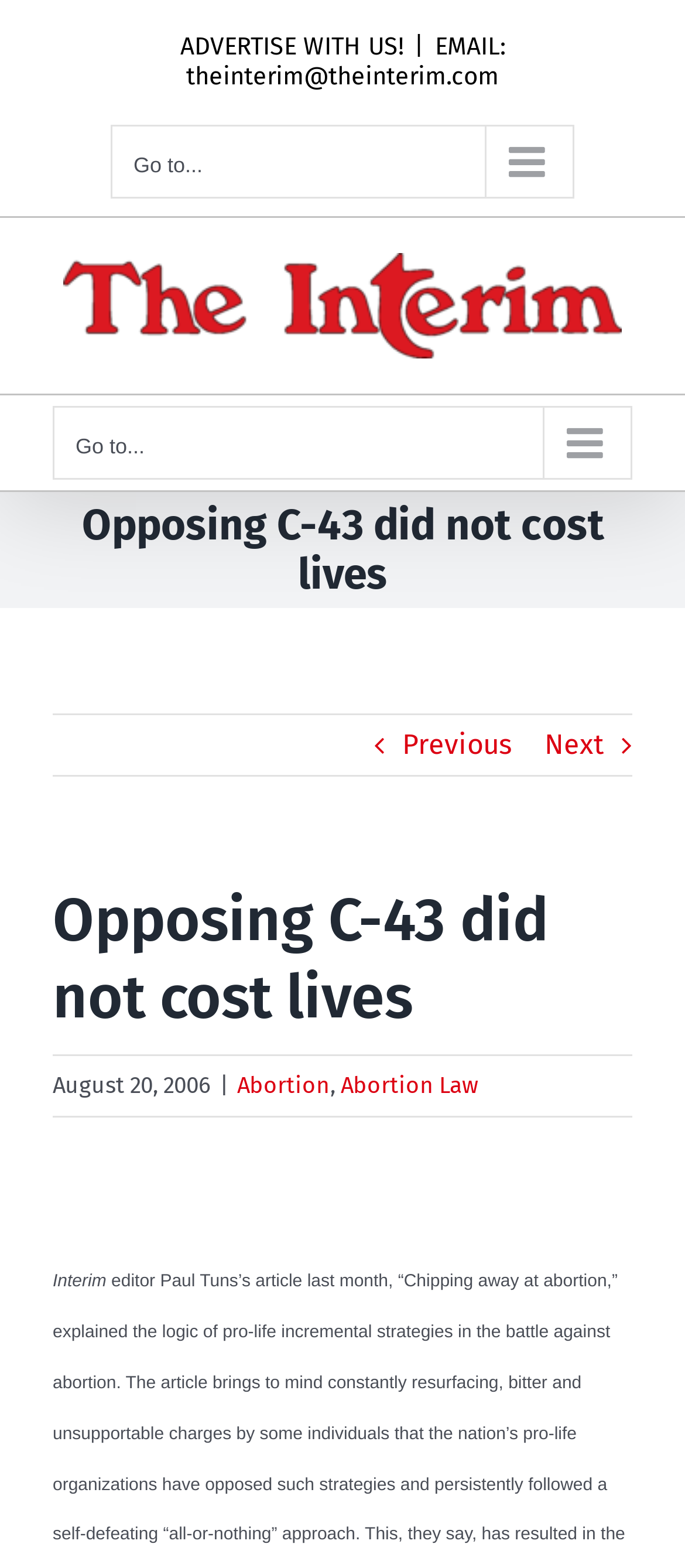Please identify the bounding box coordinates of the area that needs to be clicked to fulfill the following instruction: "Open the 'Main Menu Mobile'."

[0.077, 0.259, 0.923, 0.306]